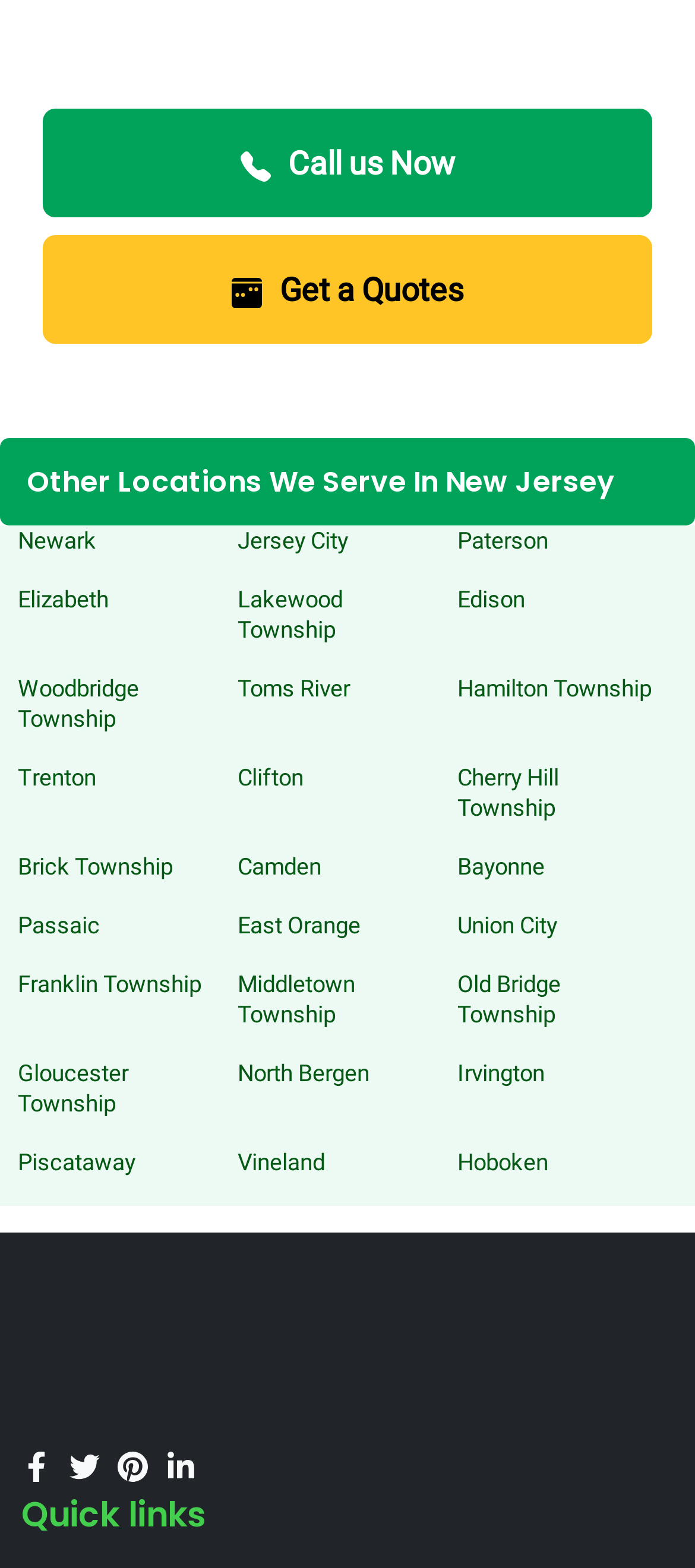Reply to the question with a single word or phrase:
How many links are there in the footer?

4